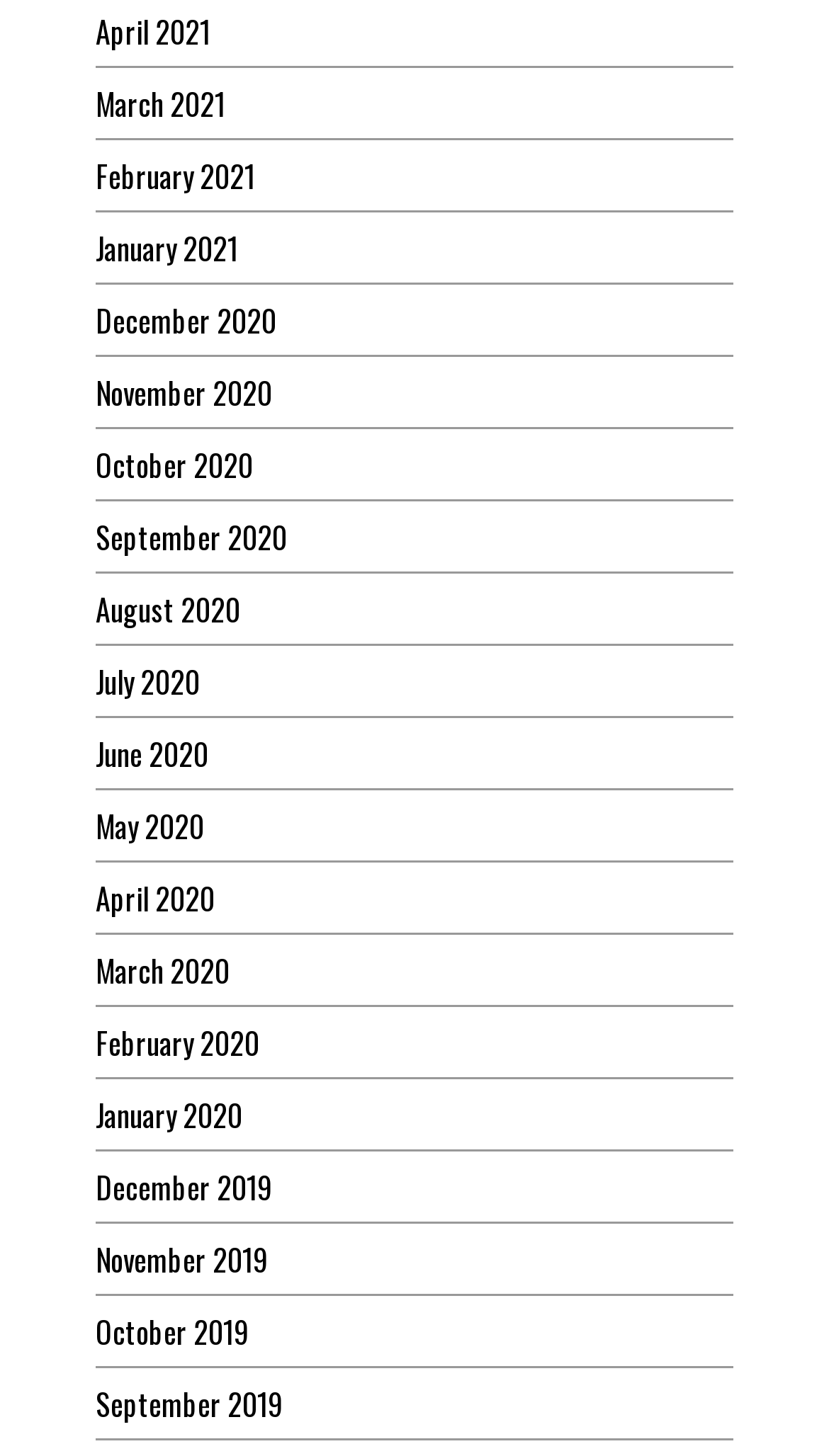Locate the bounding box coordinates of the item that should be clicked to fulfill the instruction: "view April 2021".

[0.115, 0.006, 0.254, 0.036]